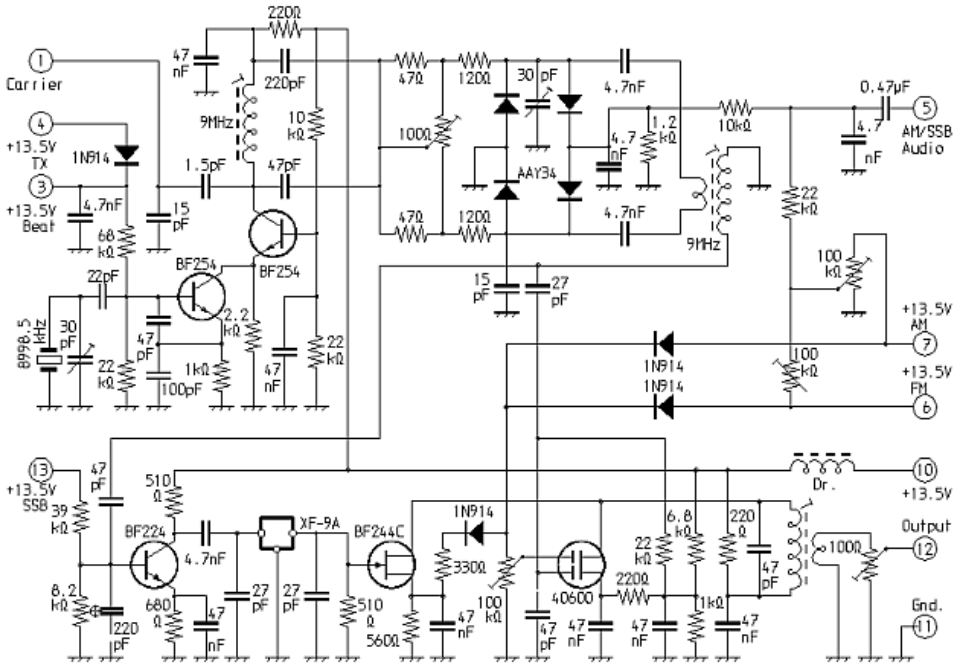Generate an elaborate caption for the given image.

The image depicts a detailed circuit diagram for the SSB exciter model SAA9.0, which is utilized in radio transmission. This schematic illustrates various components including capacitors, resistors, and transistors, organized to create an efficient signal processing system. The circuit is designed to operate in different modulation modes, providing both AM and SSB (Single Sideband) signals. Notably, a 9 MHz crystal filter, denoted as XF-9A, is used to suppress unwanted sidebands, ensuring cleaner transmission. The diagram is an essential reference for understanding the workings of the SSB exciter, including its oscillator stage, which is crucial for achieving frequency constancy in transmission.